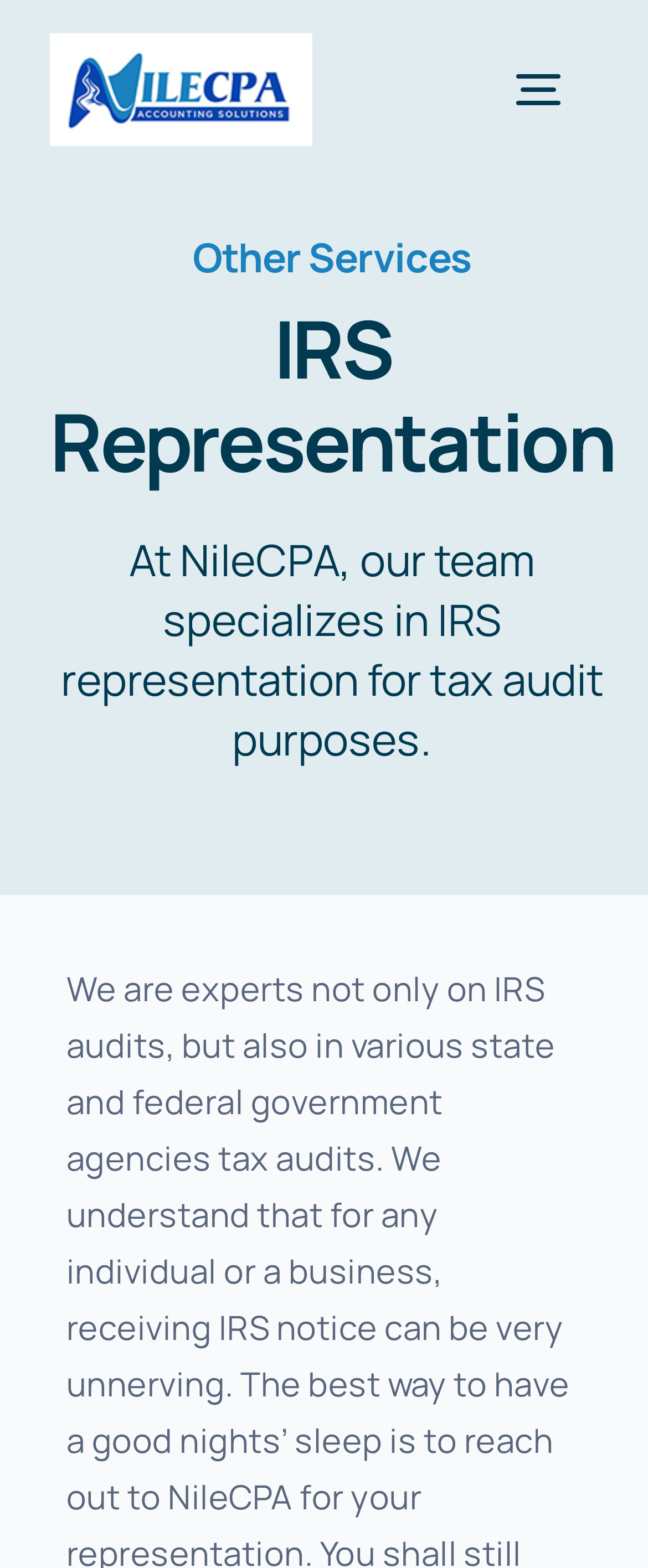Please provide a brief answer to the question using only one word or phrase: 
Is the navigation menu expanded?

No